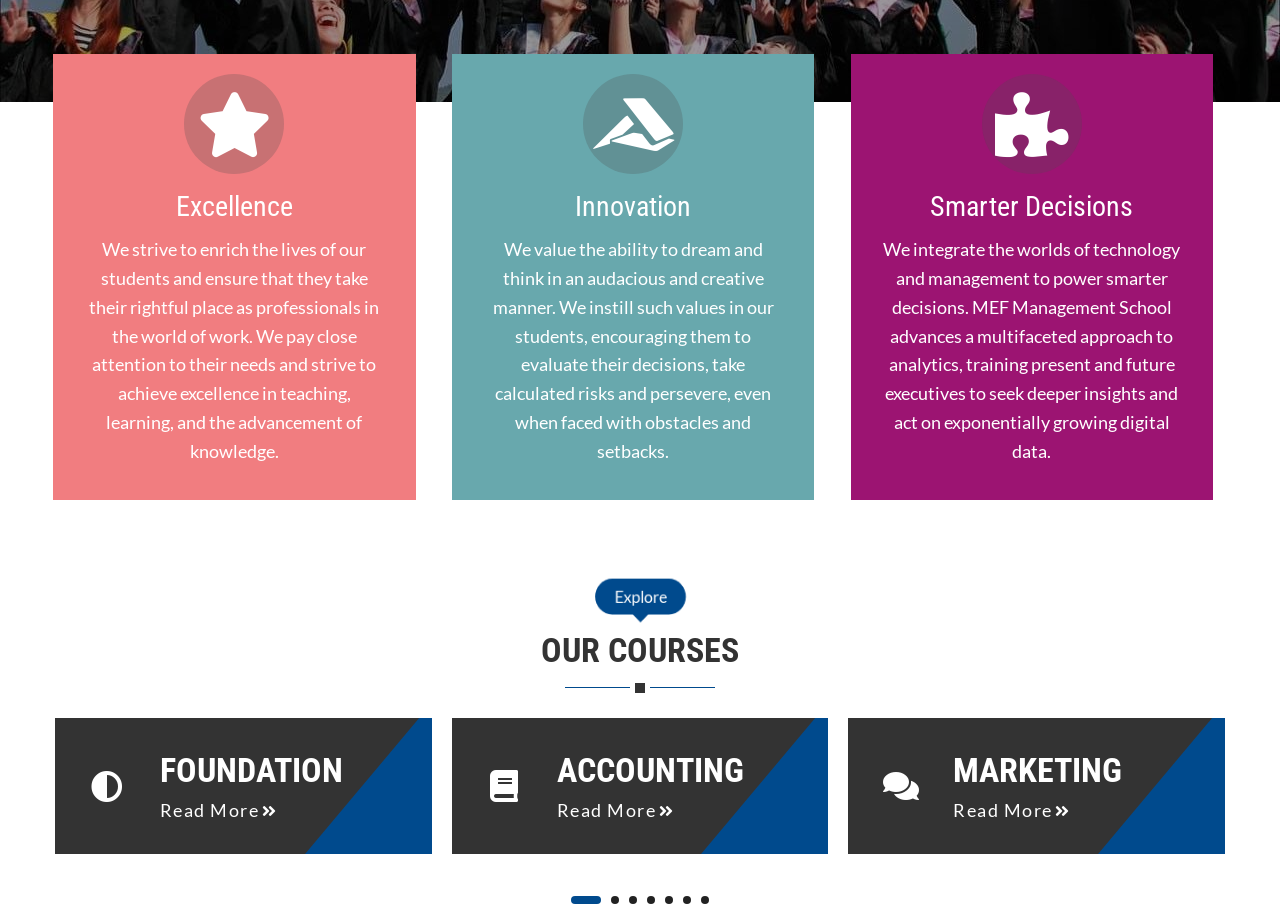Highlight the bounding box of the UI element that corresponds to this description: "read more".

[0.745, 0.878, 0.822, 0.907]